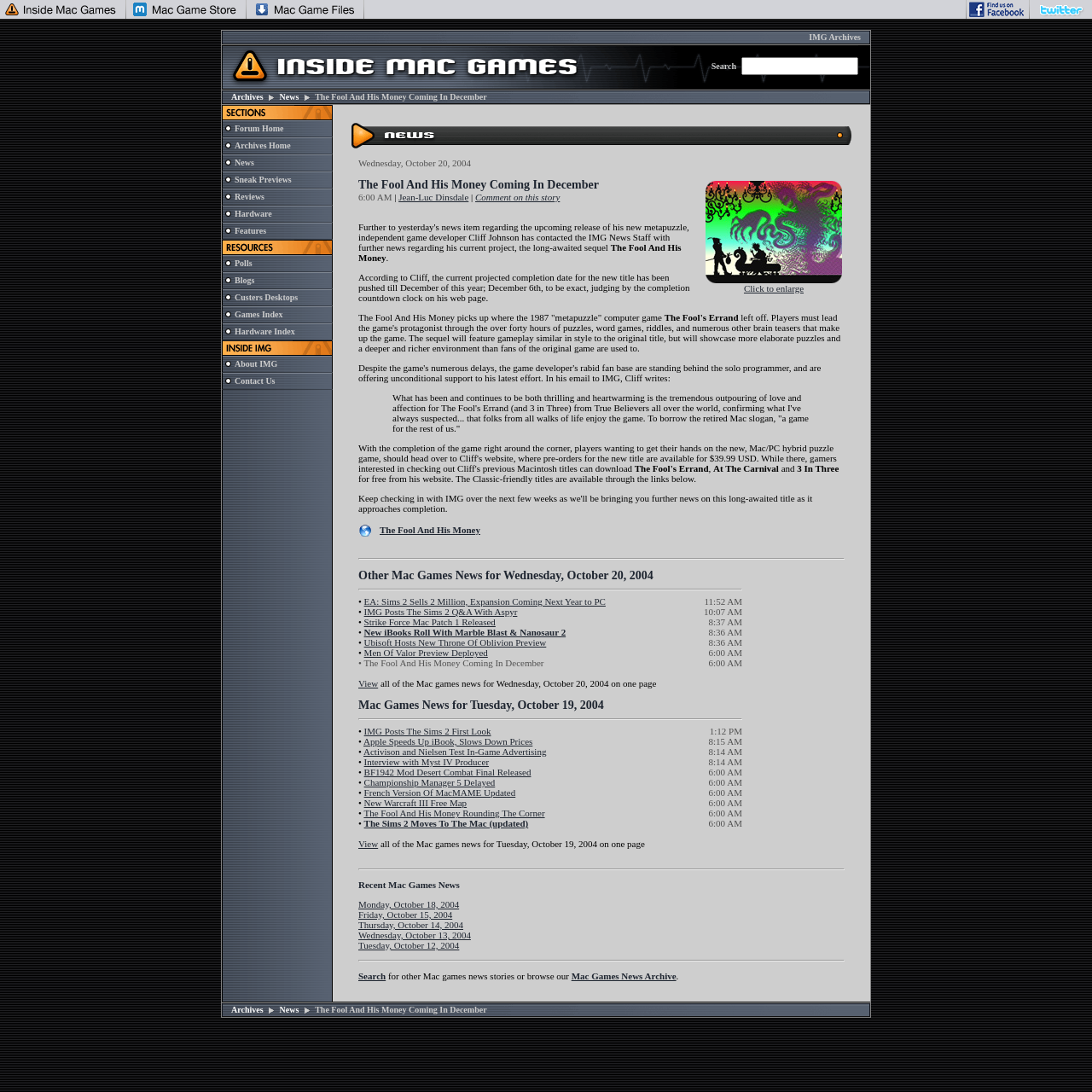Determine the bounding box coordinates of the UI element described by: "Friday, October 15, 2004".

[0.328, 0.833, 0.414, 0.842]